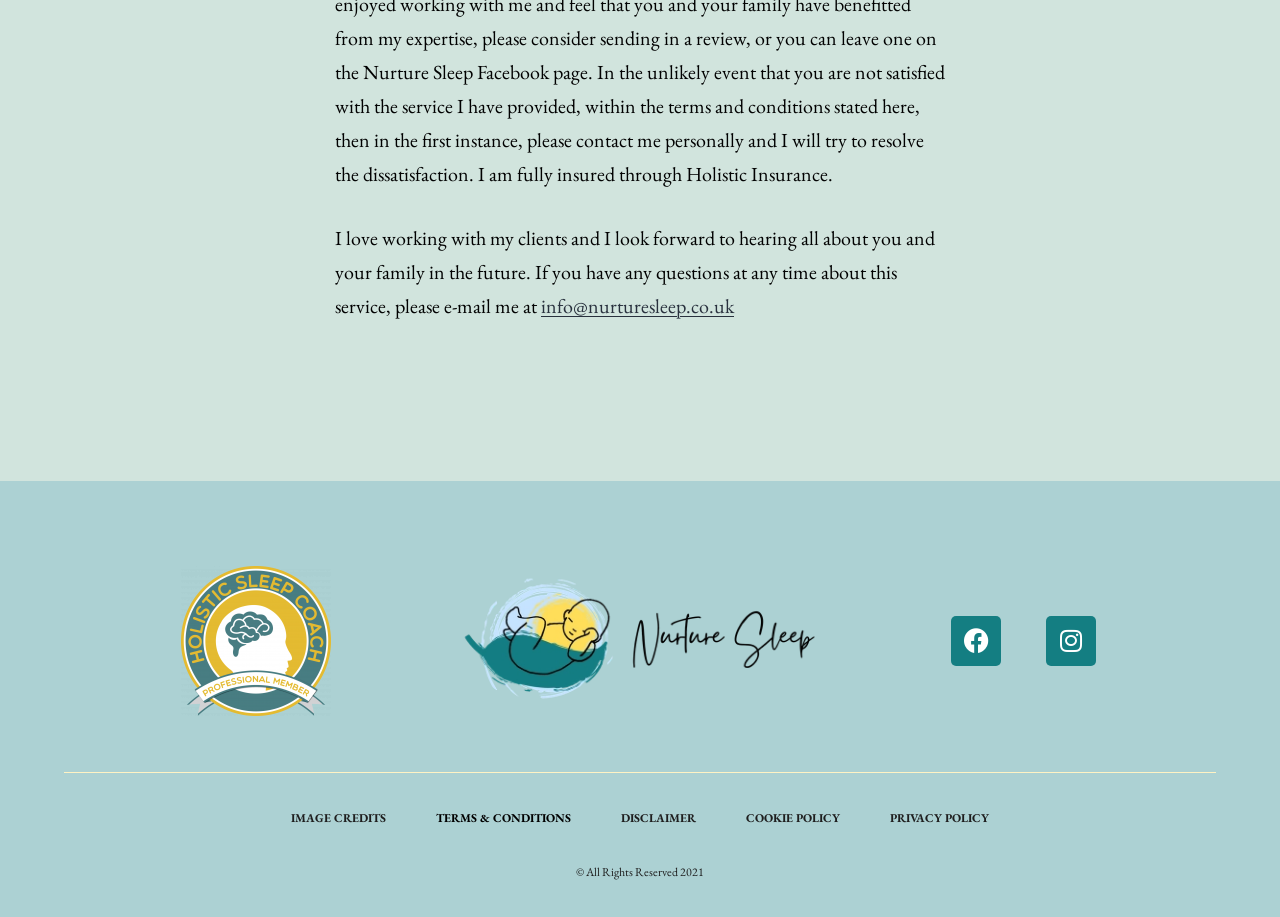Respond to the question below with a concise word or phrase:
How many links are available in the footer section?

5